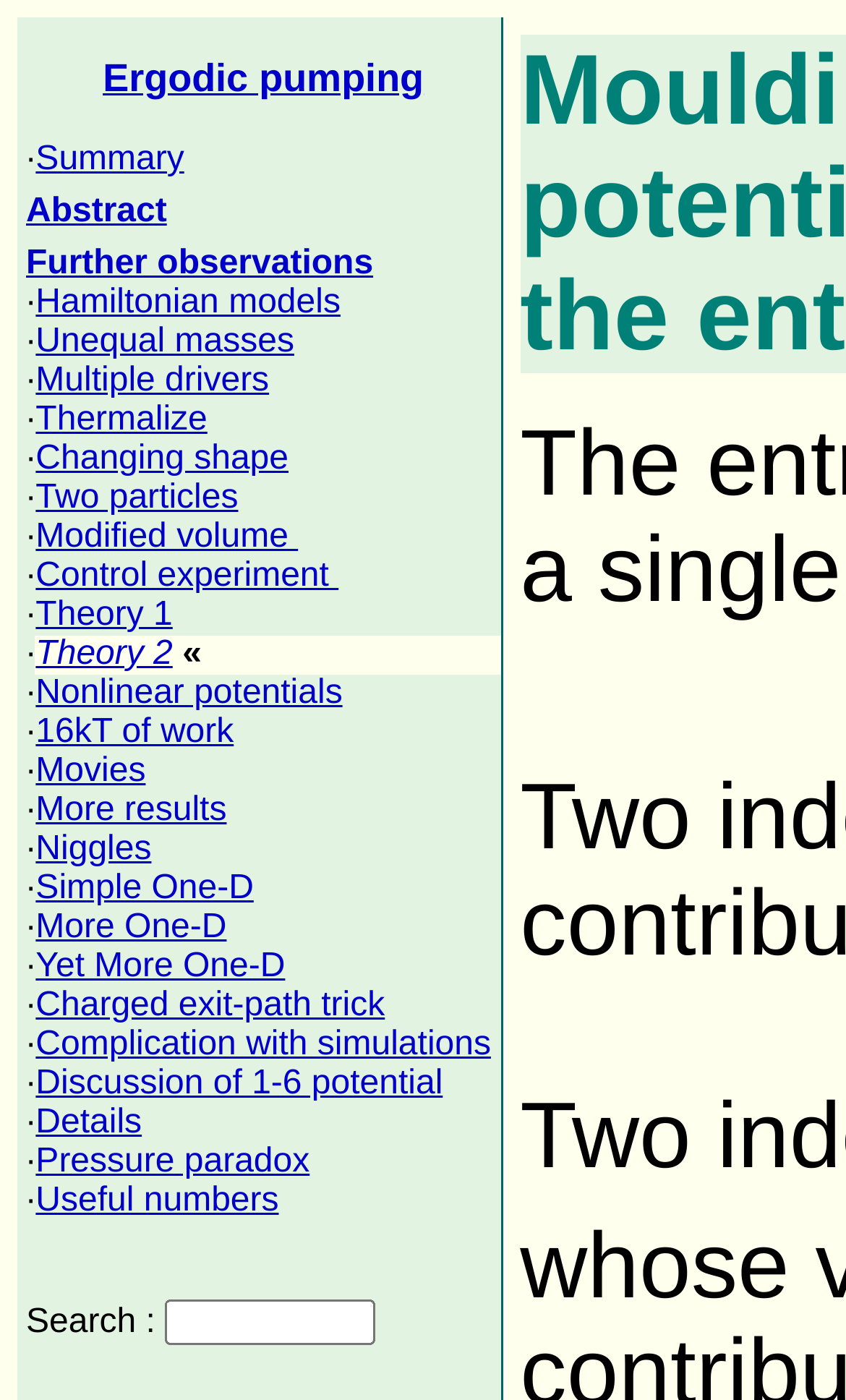Please find the bounding box coordinates of the clickable region needed to complete the following instruction: "View Summary". The bounding box coordinates must consist of four float numbers between 0 and 1, i.e., [left, top, right, bottom].

[0.042, 0.101, 0.218, 0.127]